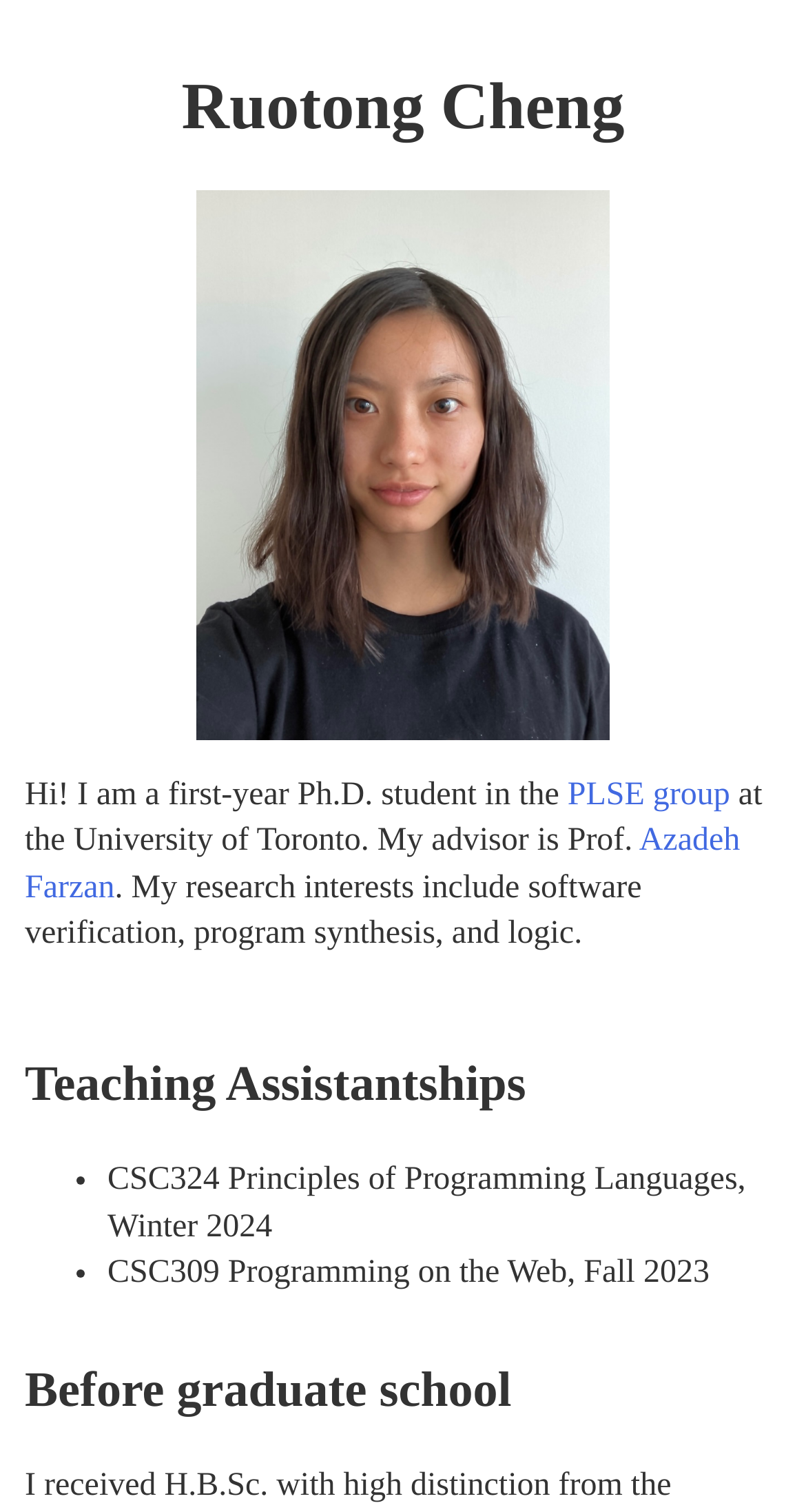Write an exhaustive caption that covers the webpage's main aspects.

The webpage is about Ruotong Cheng, a first-year Ph.D. student. At the top, there is a heading with the name "Ruotong Cheng" and a portrait of the person below it, taking up about a quarter of the screen. 

To the right of the portrait, there is a brief introduction that starts with "Hi! I am a..." and mentions being part of the PLSE group at the University of Toronto, with a link to the group's page. The introduction also mentions the advisor, Prof. Azadeh Farzan, with a link to their page. The text continues to describe research interests in software verification, program synthesis, and logic.

Below the introduction, there is a heading "Teaching Assistantships" followed by a list of two items, each marked with a bullet point. The list items describe teaching assistantships for courses "CSC324 Principles of Programming Languages" in Winter 2024 and "CSC309 Programming on the Web" in Fall 2023.

Finally, at the bottom, there is a heading "Before graduate school", but it does not have any accompanying text or content.